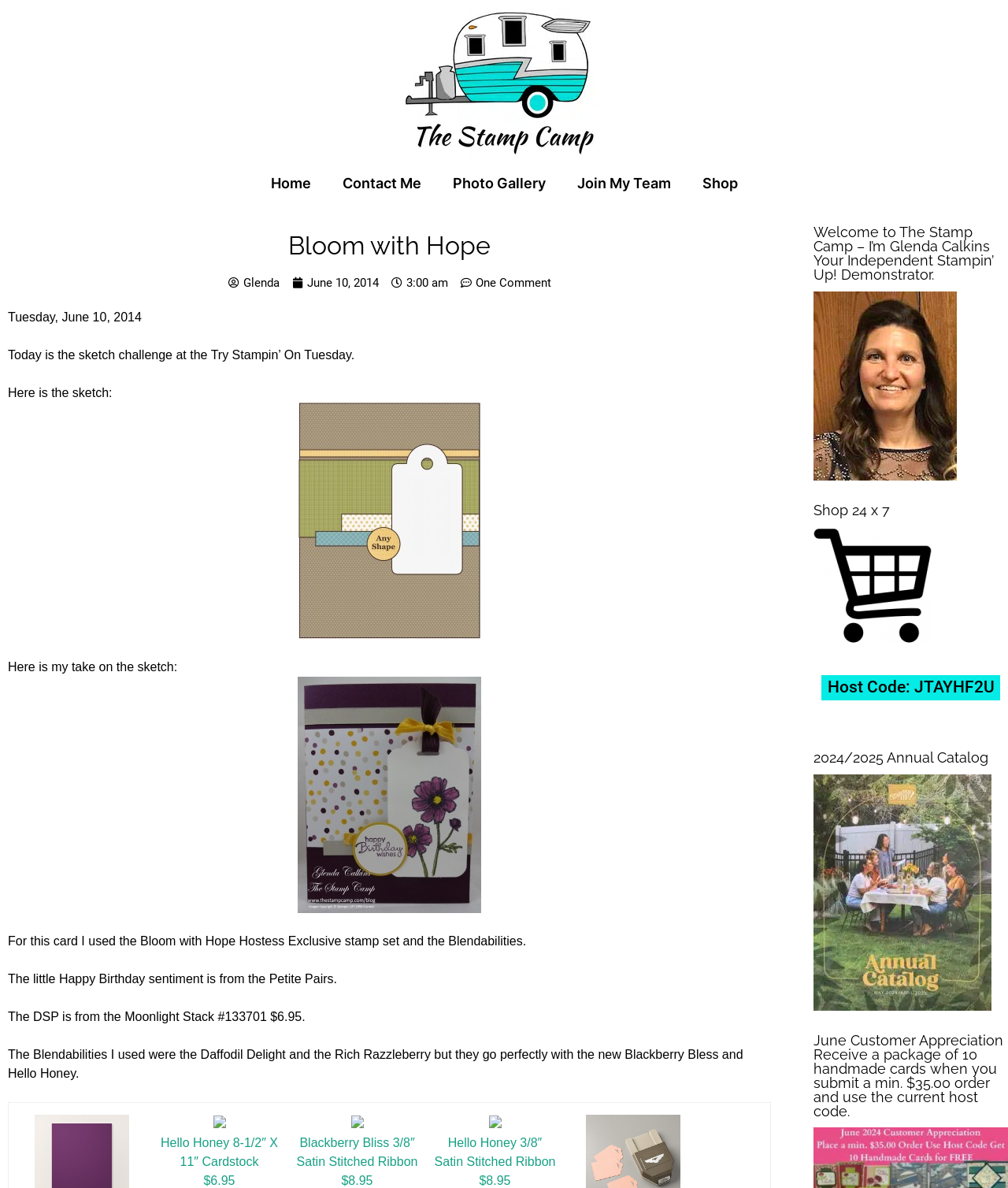Please find the bounding box coordinates of the element that must be clicked to perform the given instruction: "Open the 'Sketch 37-001' image". The coordinates should be four float numbers from 0 to 1, i.e., [left, top, right, bottom].

[0.296, 0.339, 0.477, 0.537]